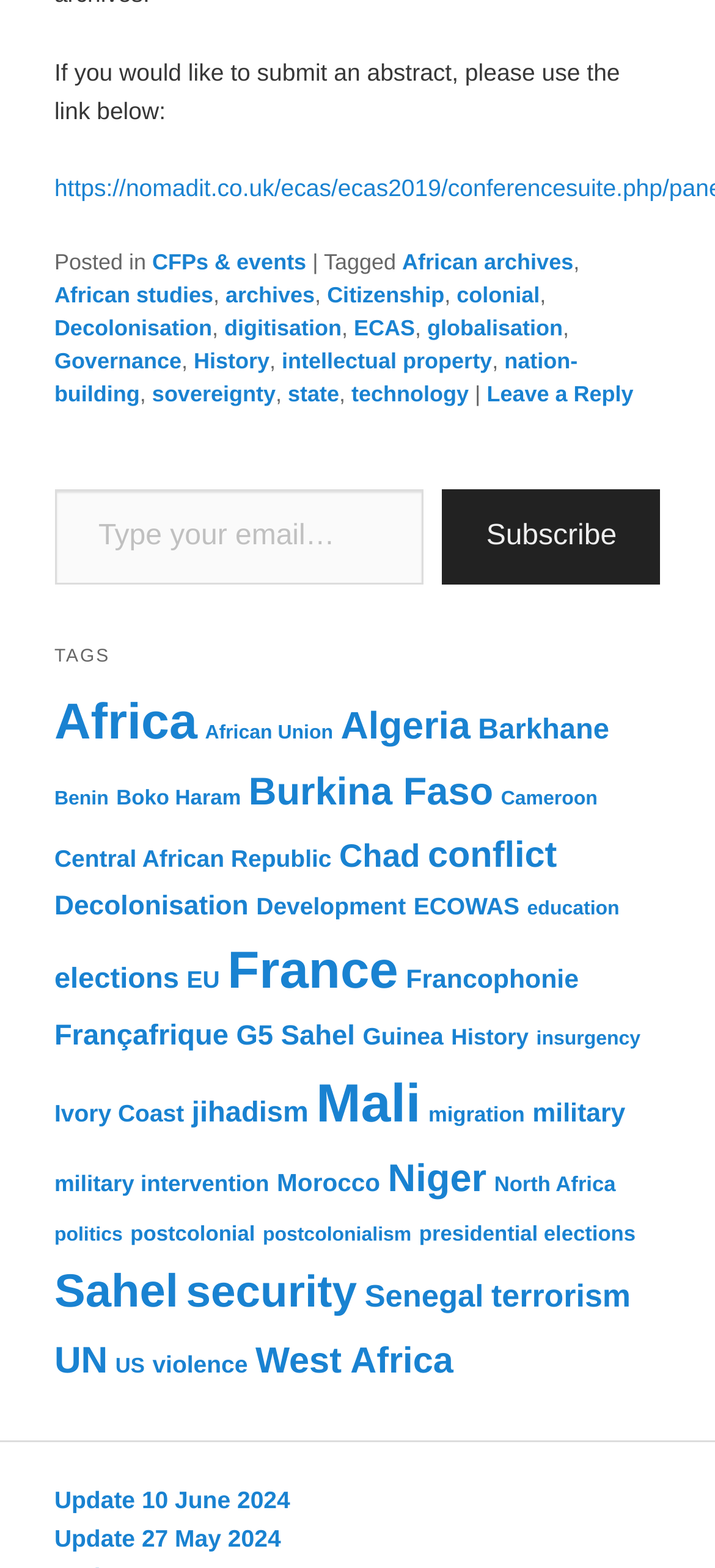Show me the bounding box coordinates of the clickable region to achieve the task as per the instruction: "View the 'Mali' tag".

[0.442, 0.685, 0.588, 0.724]